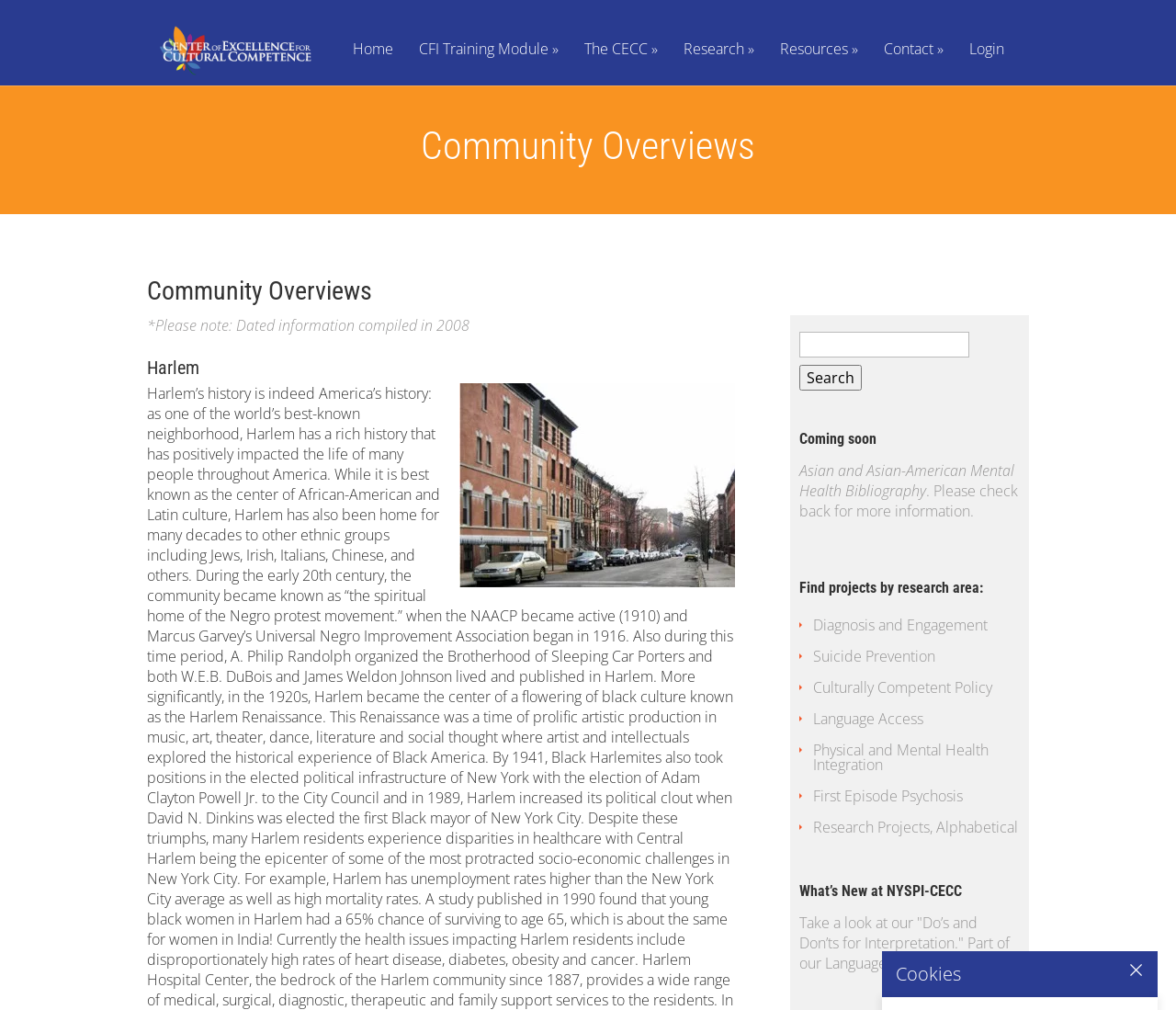Using a single word or phrase, answer the following question: 
What is the name of the community overview section?

Community Overviews